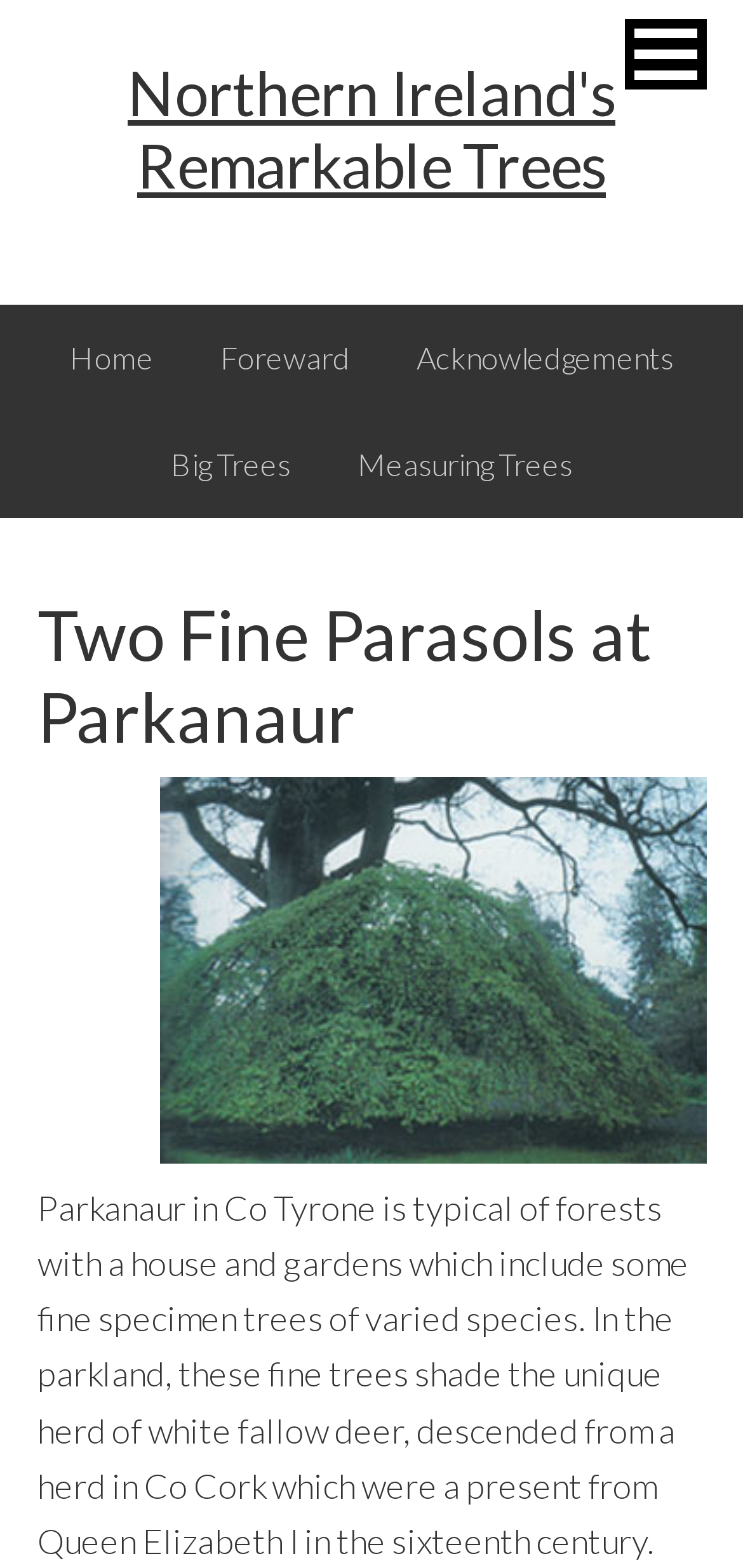Can you locate the main headline on this webpage and provide its text content?

Two Fine Parasols at Parkanaur